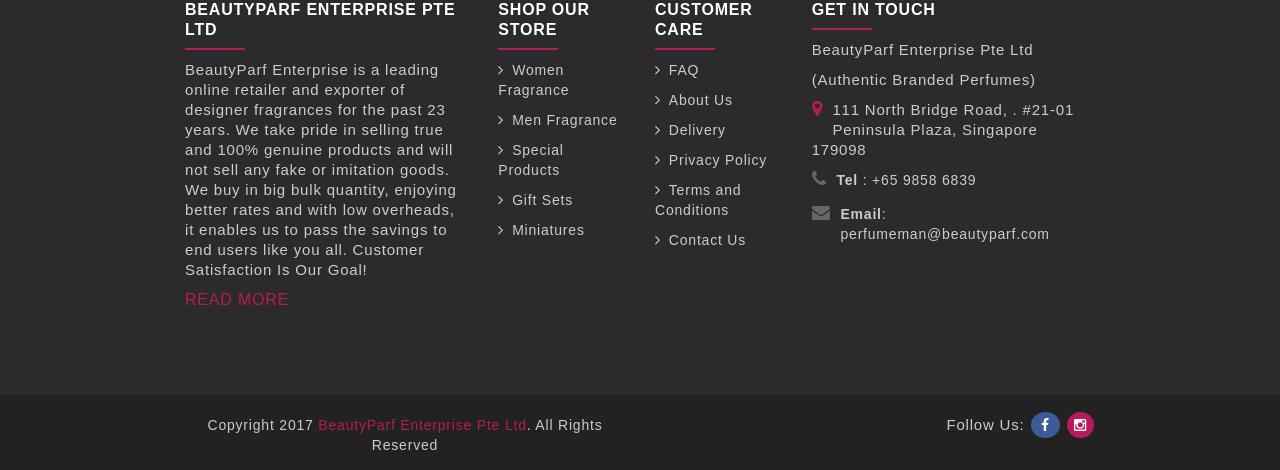Highlight the bounding box coordinates of the element that should be clicked to carry out the following instruction: "Explore women fragrances". The coordinates must be given as four float numbers ranging from 0 to 1, i.e., [left, top, right, bottom].

[0.389, 0.132, 0.445, 0.209]